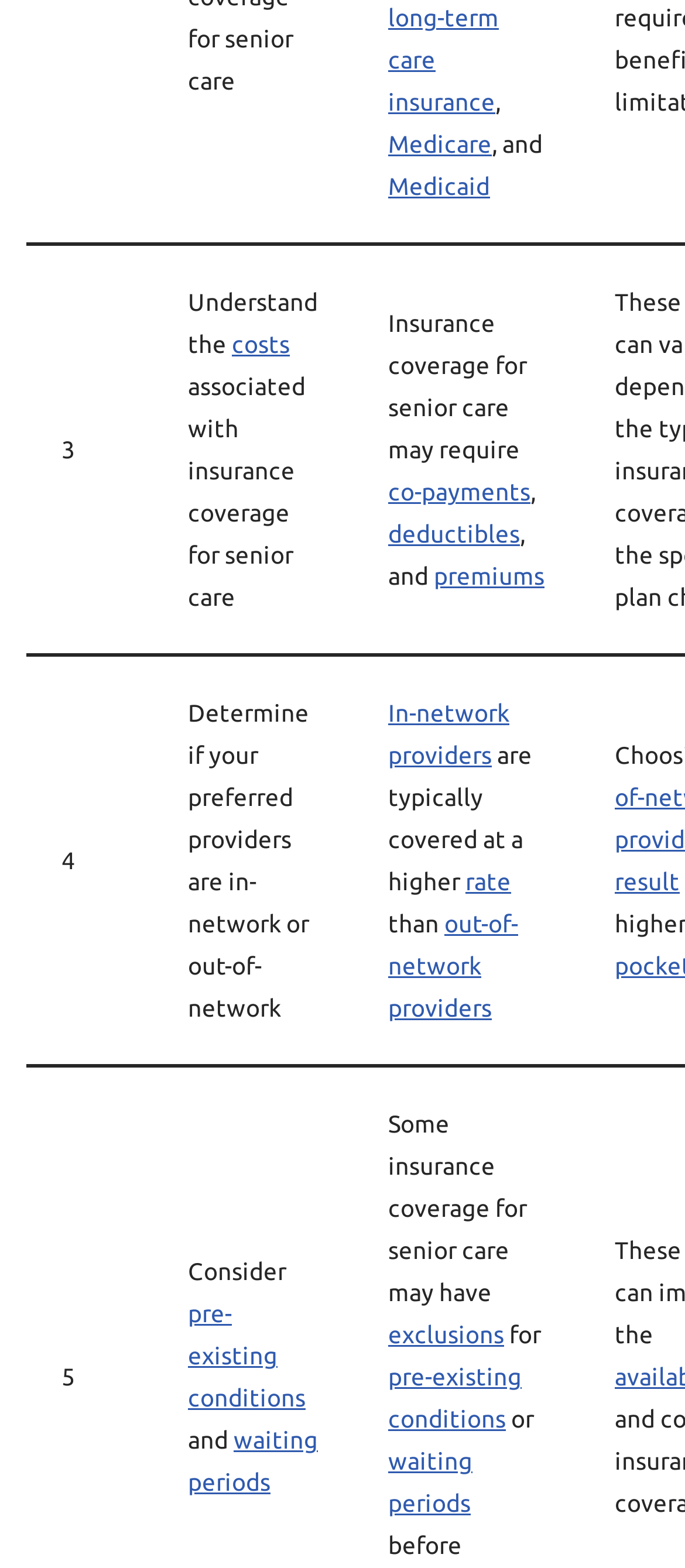What are the factors that affect insurance coverage? Based on the screenshot, please respond with a single word or phrase.

pre-existing conditions, waiting periods, and exclusions